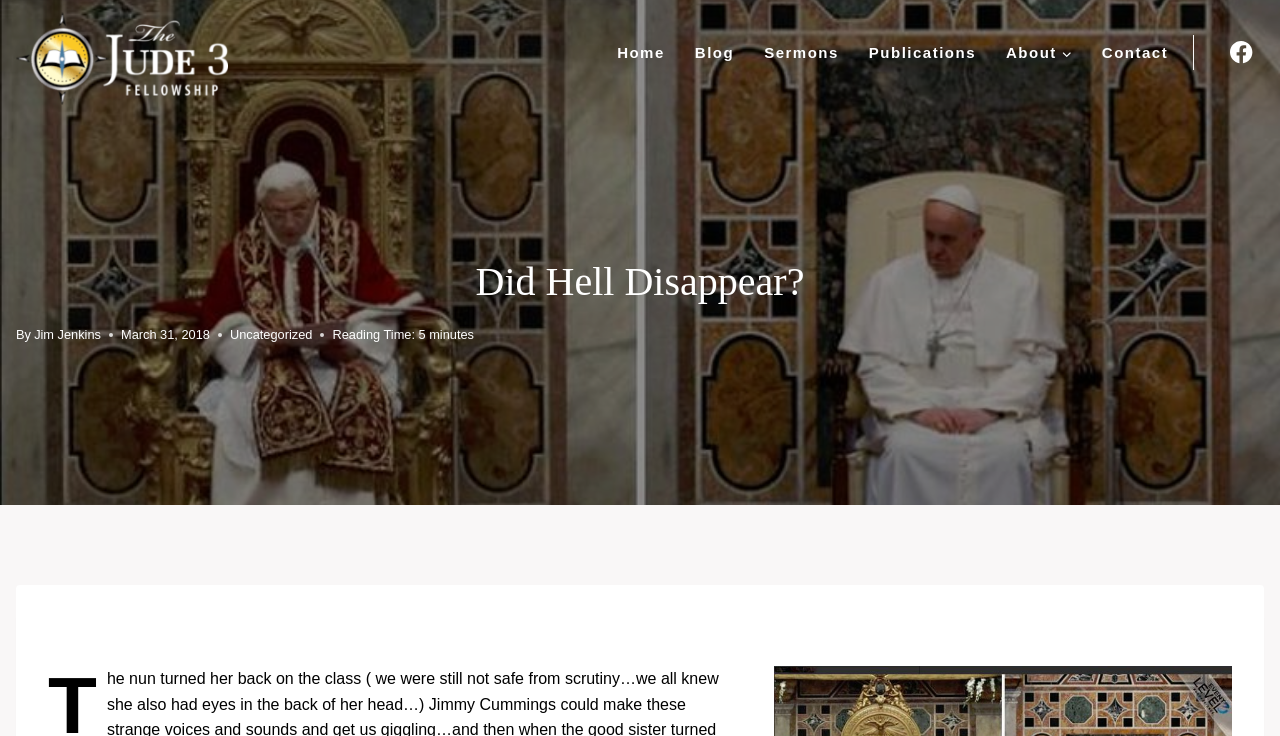Can you specify the bounding box coordinates of the area that needs to be clicked to fulfill the following instruction: "visit blog"?

[0.531, 0.021, 0.585, 0.121]